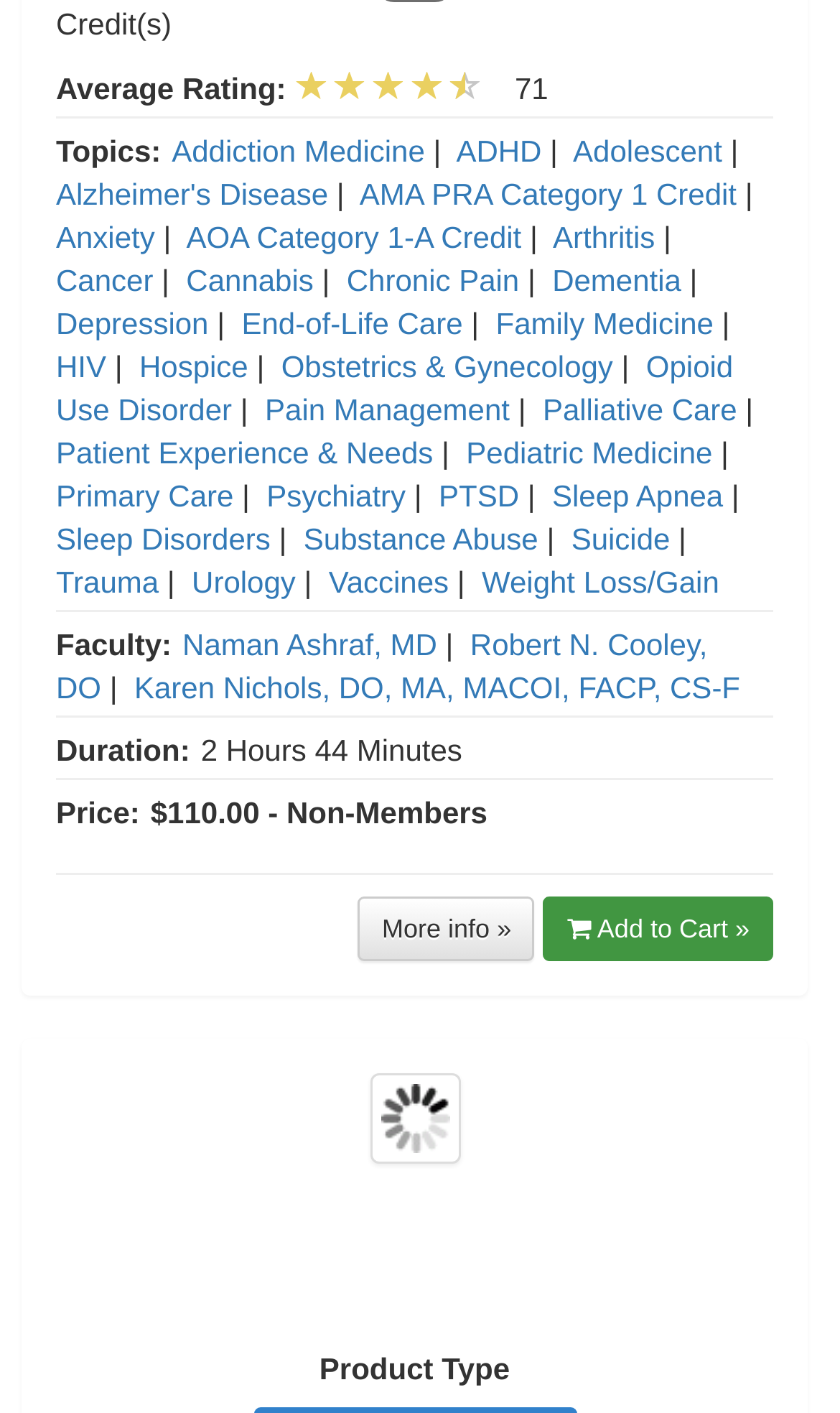Identify and provide the bounding box coordinates of the UI element described: "Sleep Apnea". The coordinates should be formatted as [left, top, right, bottom], with each number being a float between 0 and 1.

[0.657, 0.339, 0.861, 0.363]